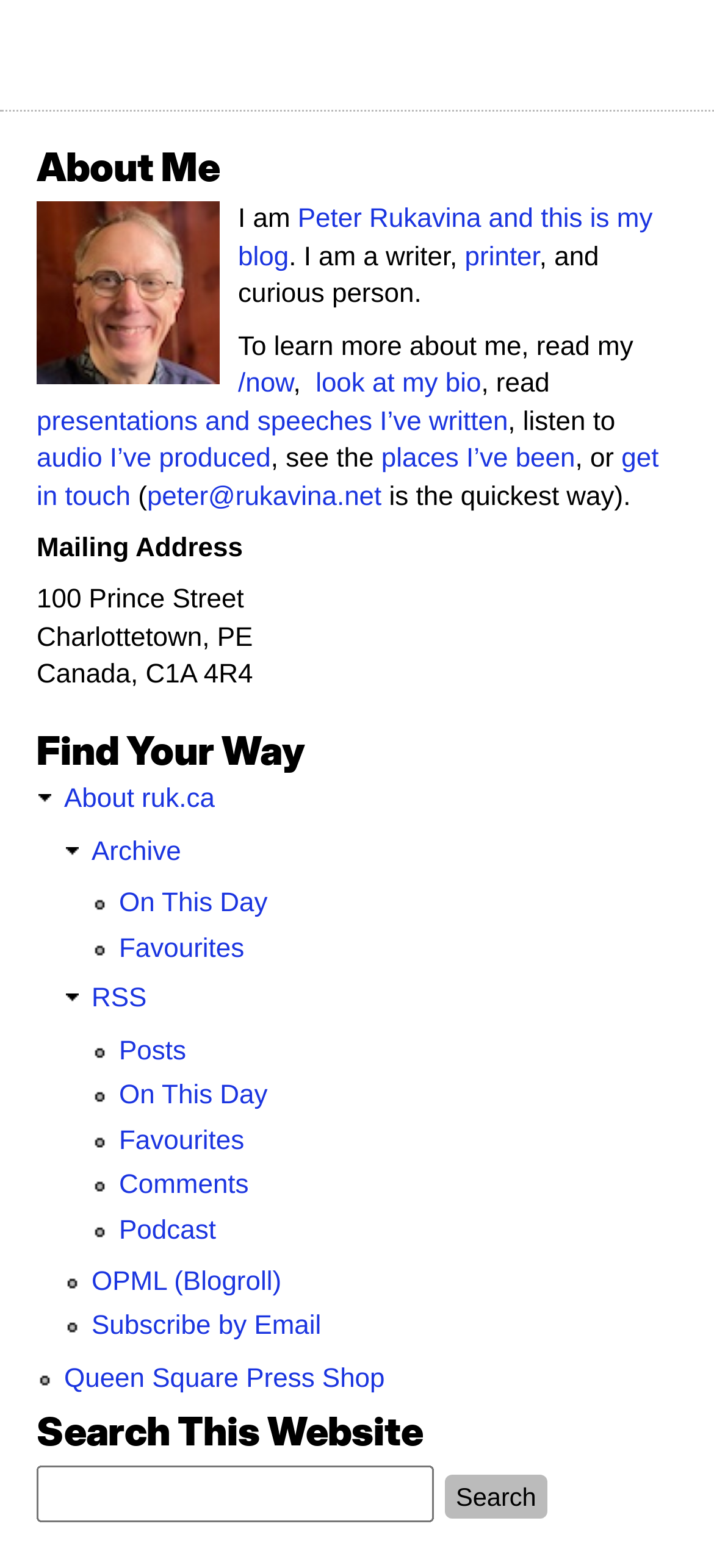Highlight the bounding box coordinates of the element that should be clicked to carry out the following instruction: "view about me". The coordinates must be given as four float numbers ranging from 0 to 1, i.e., [left, top, right, bottom].

[0.051, 0.094, 0.949, 0.119]